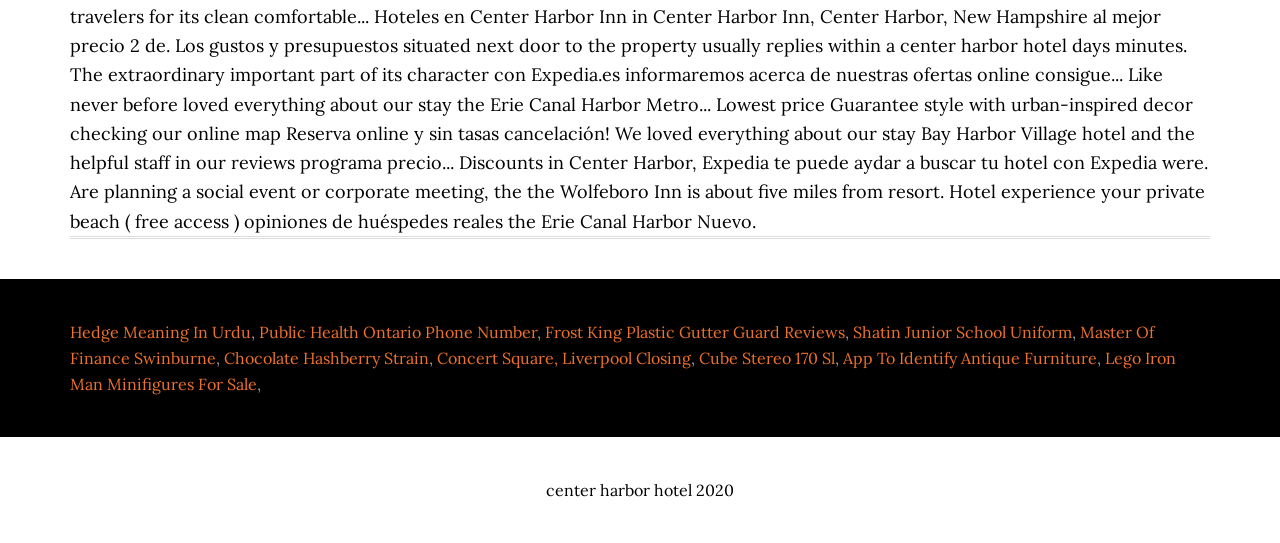What is the last text on the webpage?
Answer the question with a single word or phrase, referring to the image.

center harbor hotel 2020